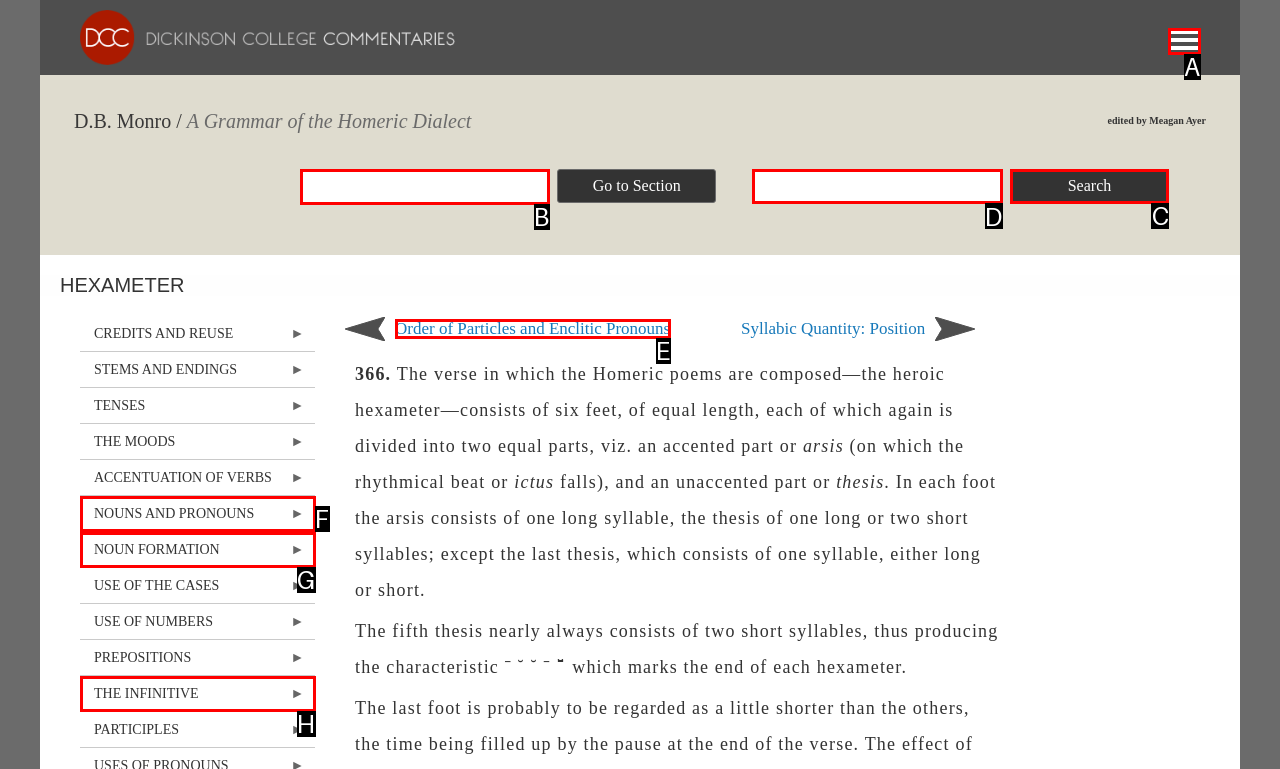Identify the letter of the option to click in order to Search using the search bar. Answer with the letter directly.

D